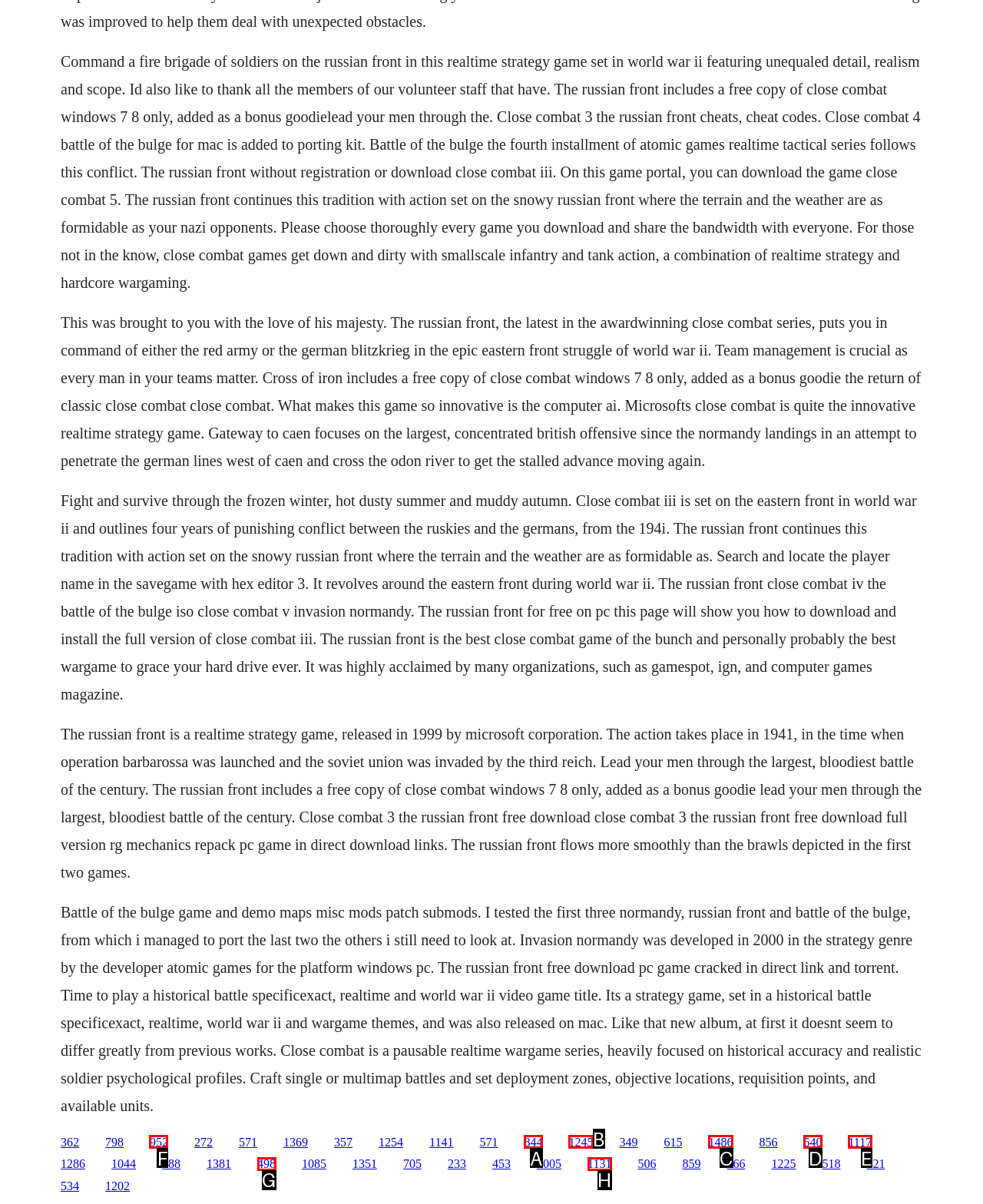Select the appropriate HTML element that needs to be clicked to execute the following task: View Reports. Respond with the letter of the option.

None